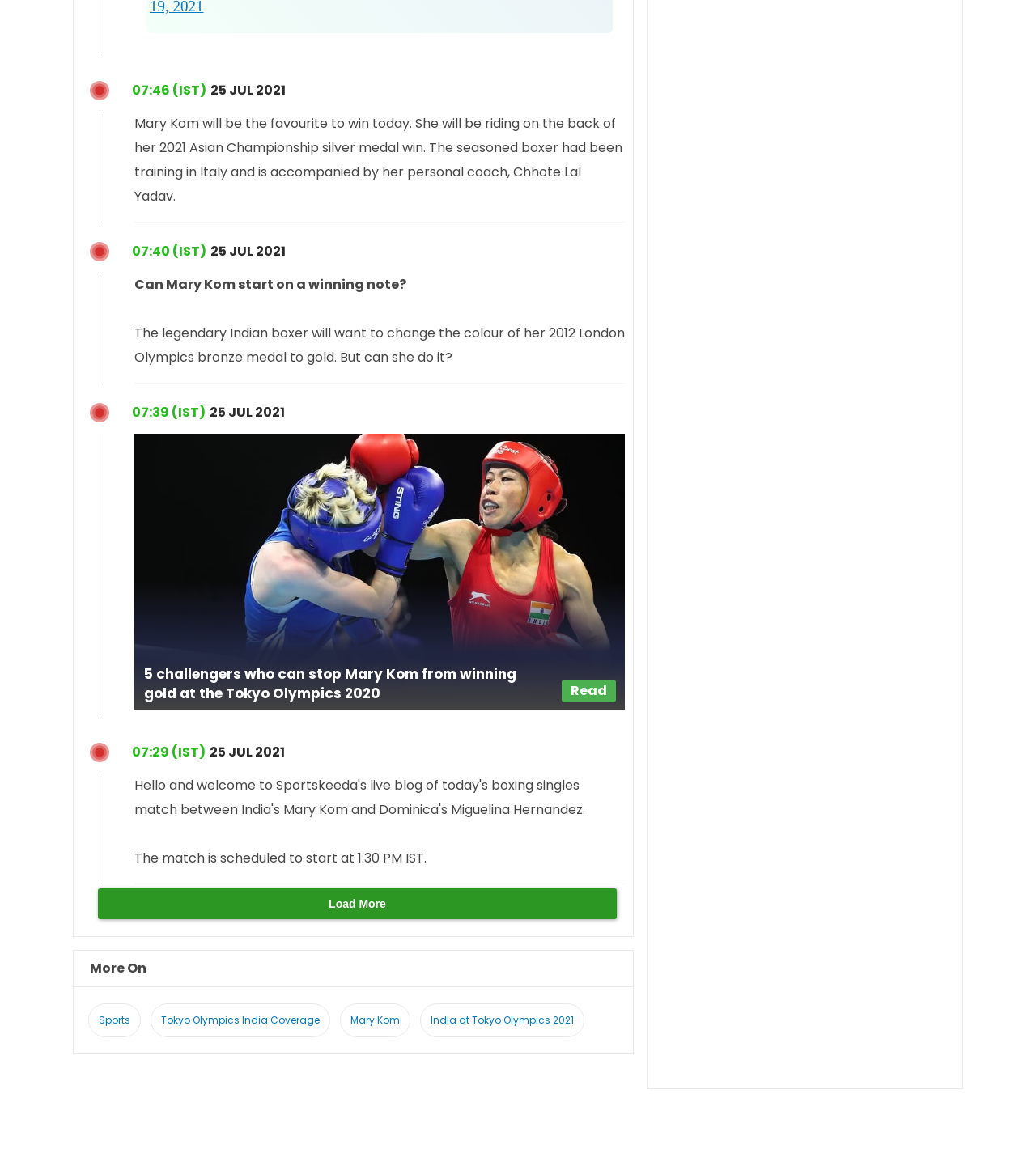What is the medal Mary Kom won in the 2012 London Olympics?
Ensure your answer is thorough and detailed.

The article mentions that Mary Kom wants to change the colour of her 2012 London Olympics bronze medal to gold, implying that she won a bronze medal in the 2012 London Olympics.